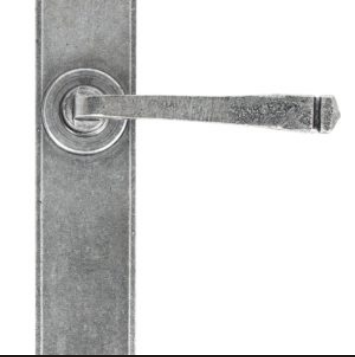Describe the image with as much detail as possible.

The image showcases a pewter large Avon lever latch set, characterized by a sleek, metallic finish that highlights its modern yet timeless design. The latch features a curved lever, allowing for easy operation, while the round backplate offers a sturdy mounting point, ensuring durability. This elegant piece is well-suited for enhancing the functionality and aesthetic of doors in both traditional and contemporary settings. Ideal for homeowners and DIY enthusiasts, the latch set is currently available for £118.60.